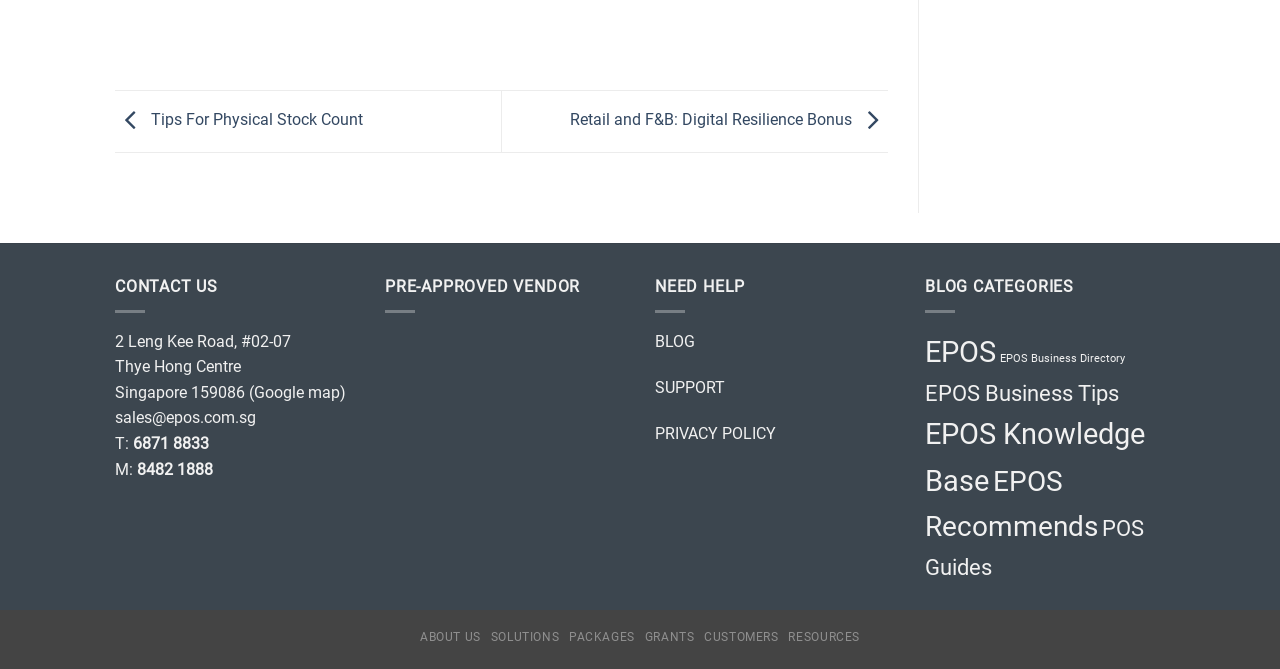What is the name of the building where the company is located?
Carefully analyze the image and provide a detailed answer to the question.

I found the static text element that says 'Thye Hong Centre' which is located near the company's address, indicating that it is the name of the building where the company is located.